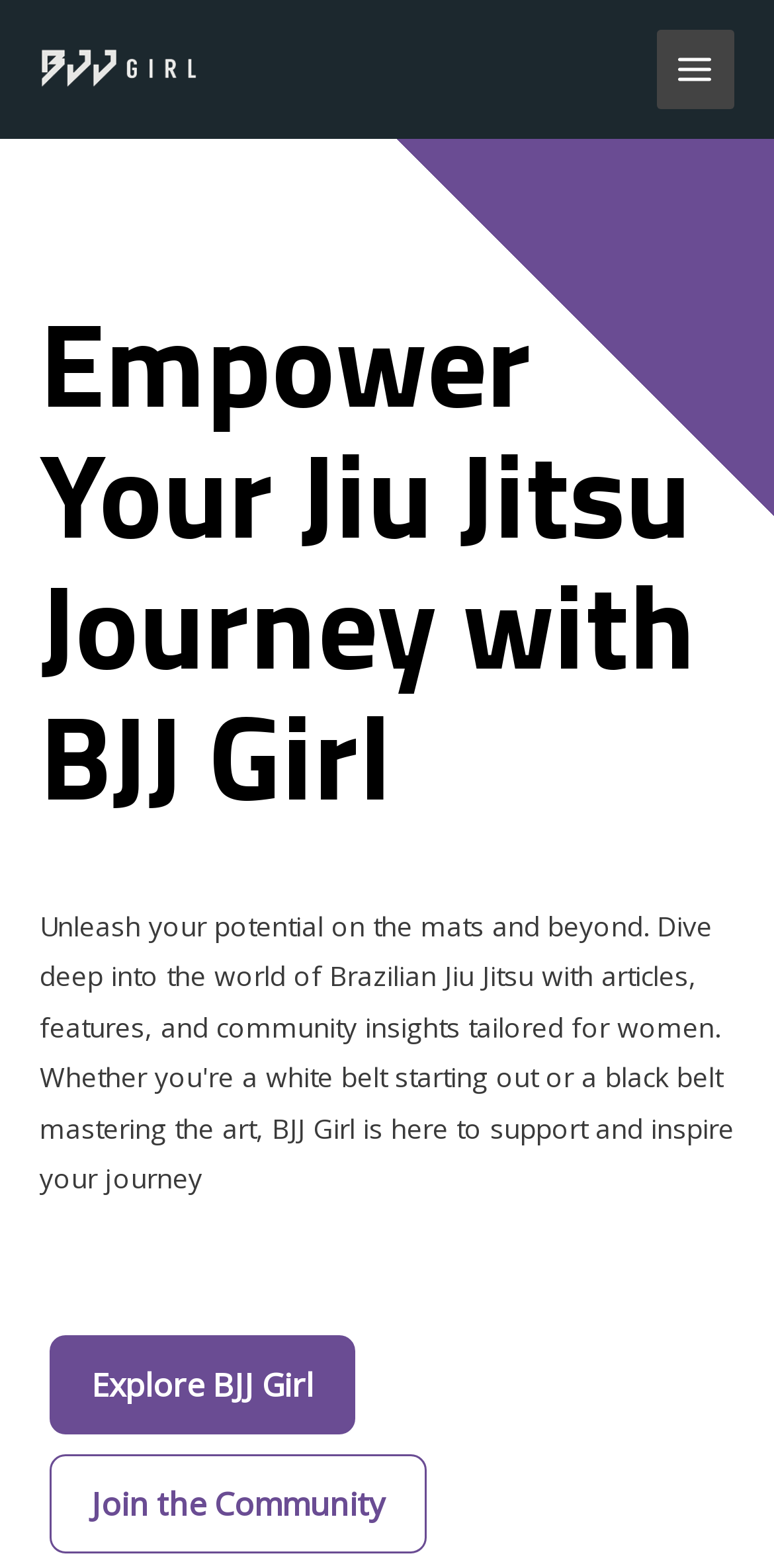Please give a short response to the question using one word or a phrase:
What is the name of the website?

BJJ Girl